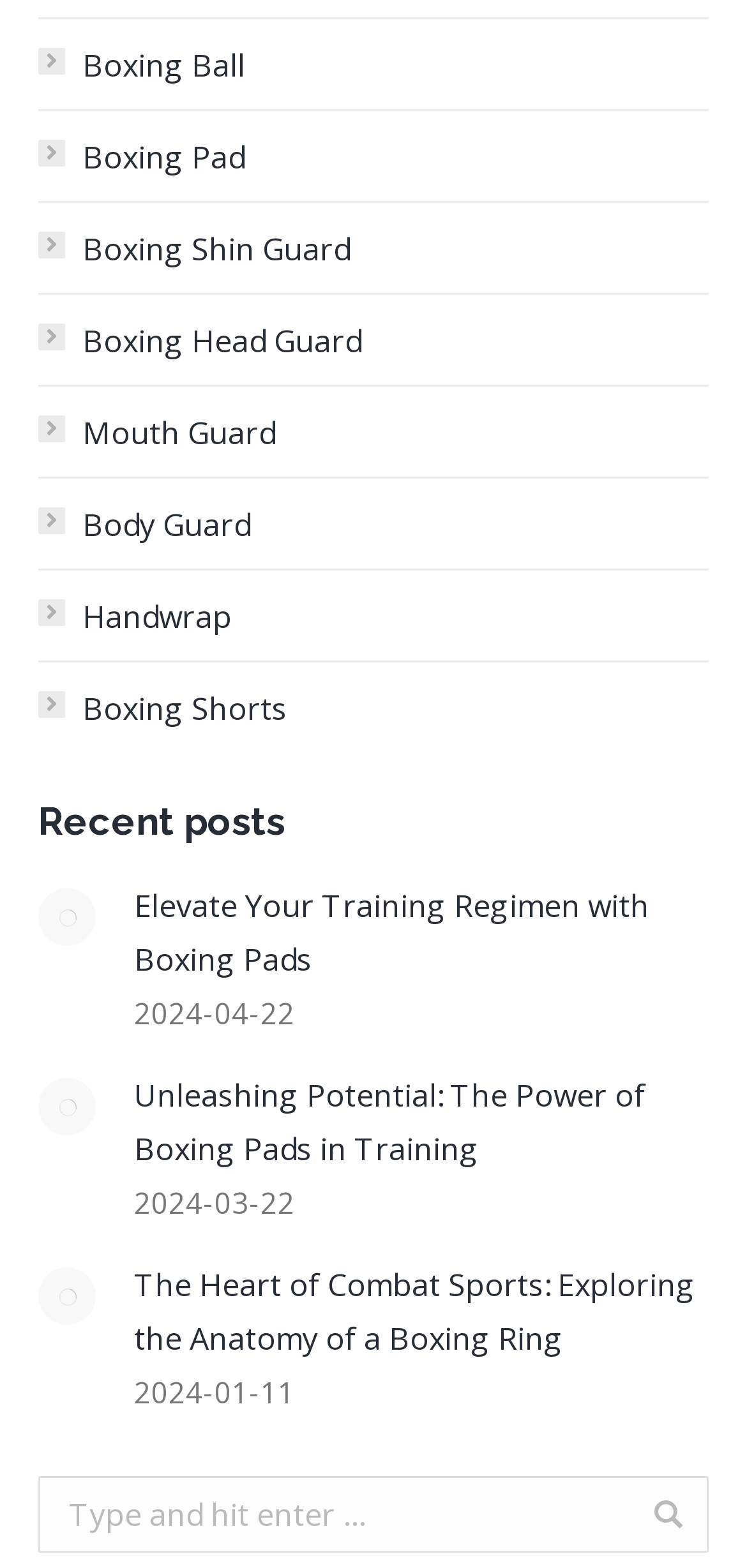Please give the bounding box coordinates of the area that should be clicked to fulfill the following instruction: "Search for something". The coordinates should be in the format of four float numbers from 0 to 1, i.e., [left, top, right, bottom].

[0.051, 0.942, 0.949, 0.991]